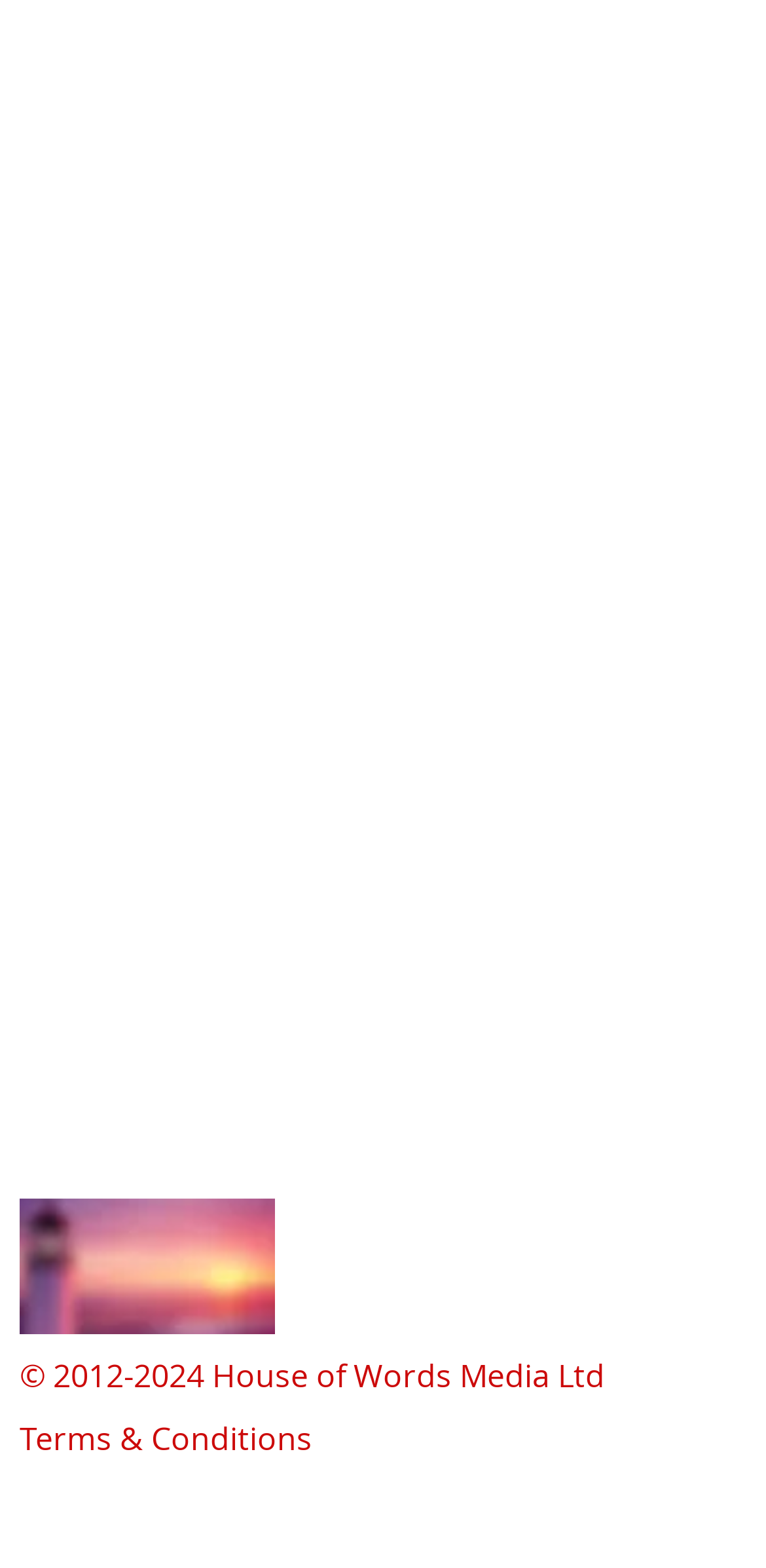Answer this question using a single word or a brief phrase:
What is the name of the company?

House of Words Media Ltd